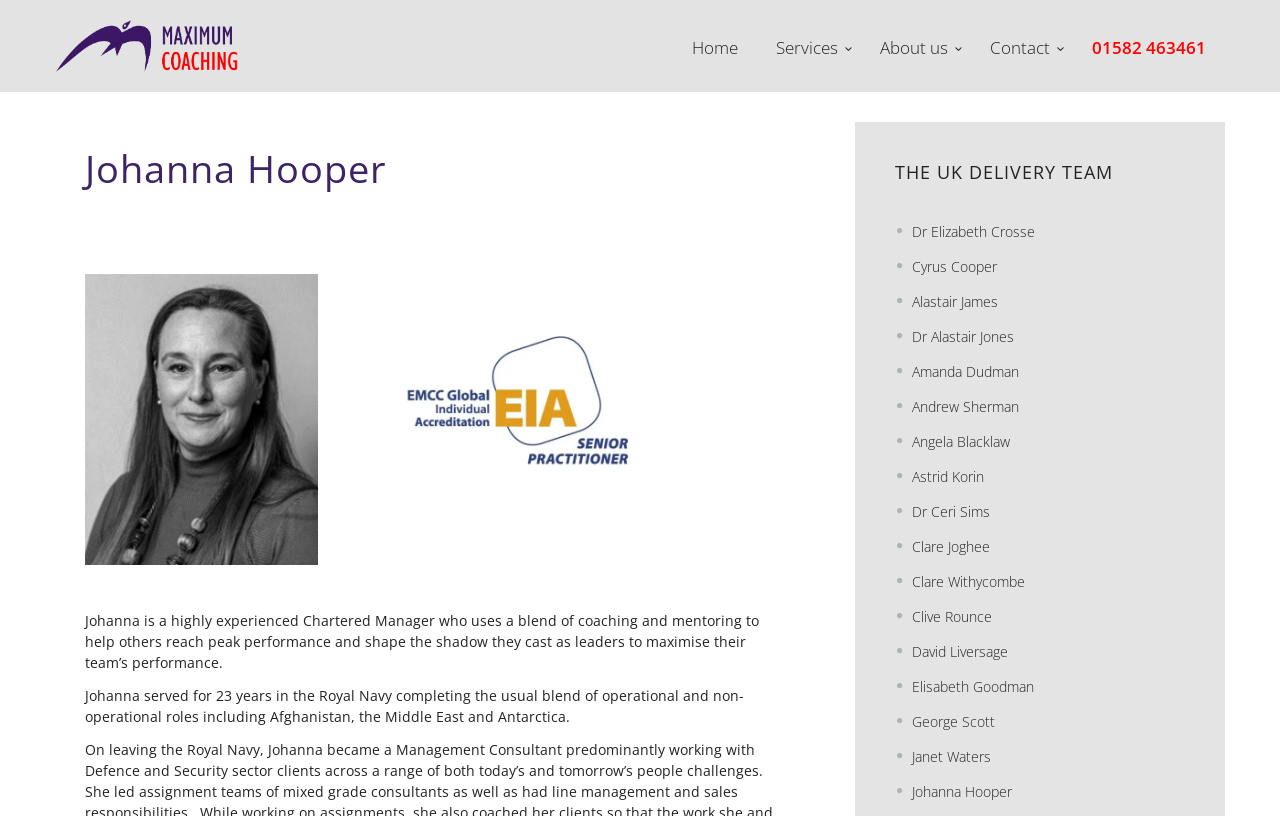Locate the bounding box coordinates of the area to click to fulfill this instruction: "Read about Johanna Hooper". The bounding box should be presented as four float numbers between 0 and 1, in the order [left, top, right, bottom].

[0.066, 0.174, 0.613, 0.238]